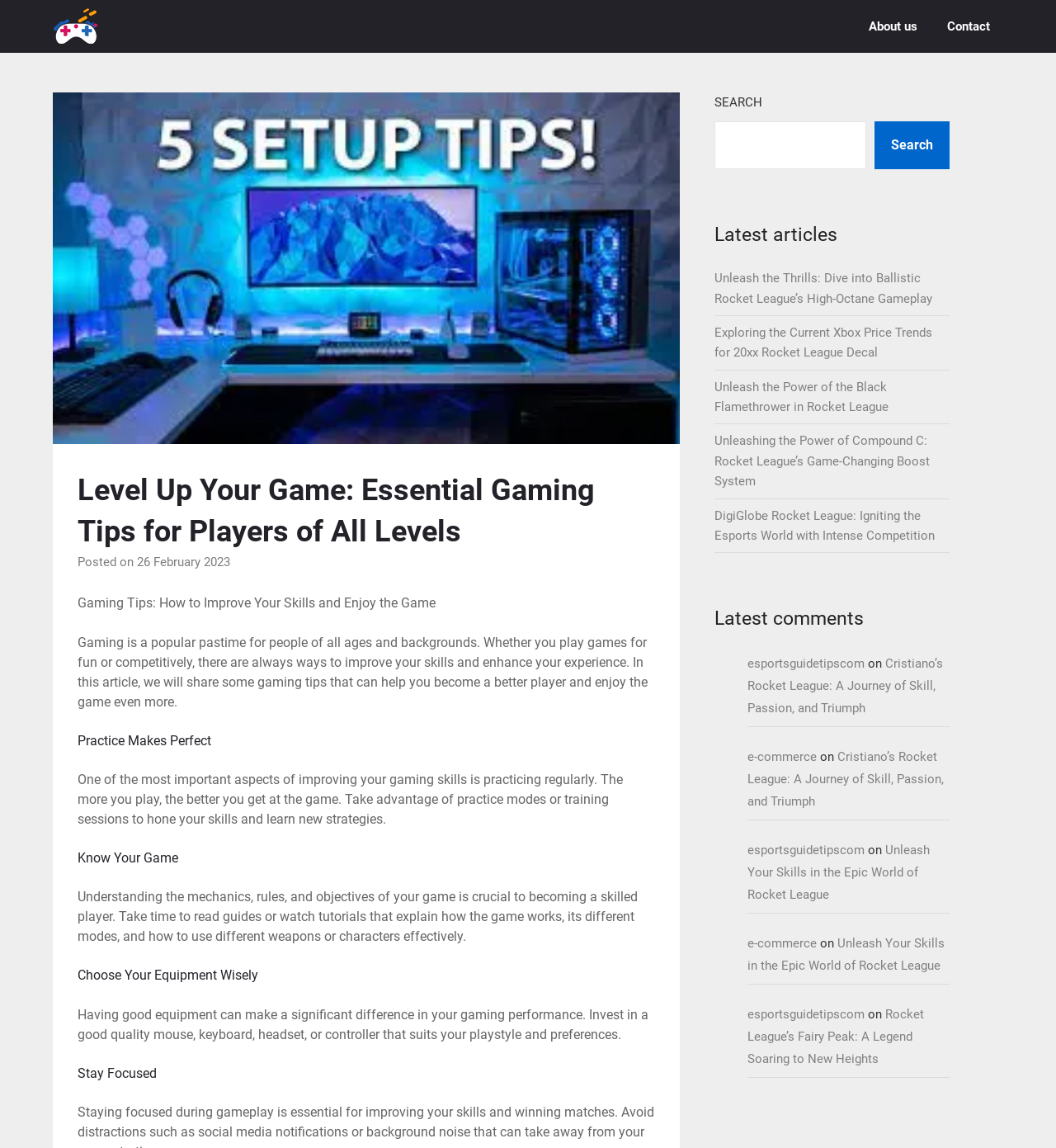Pinpoint the bounding box coordinates of the area that should be clicked to complete the following instruction: "Visit the contact page". The coordinates must be given as four float numbers between 0 and 1, i.e., [left, top, right, bottom].

[0.884, 0.0, 0.95, 0.046]